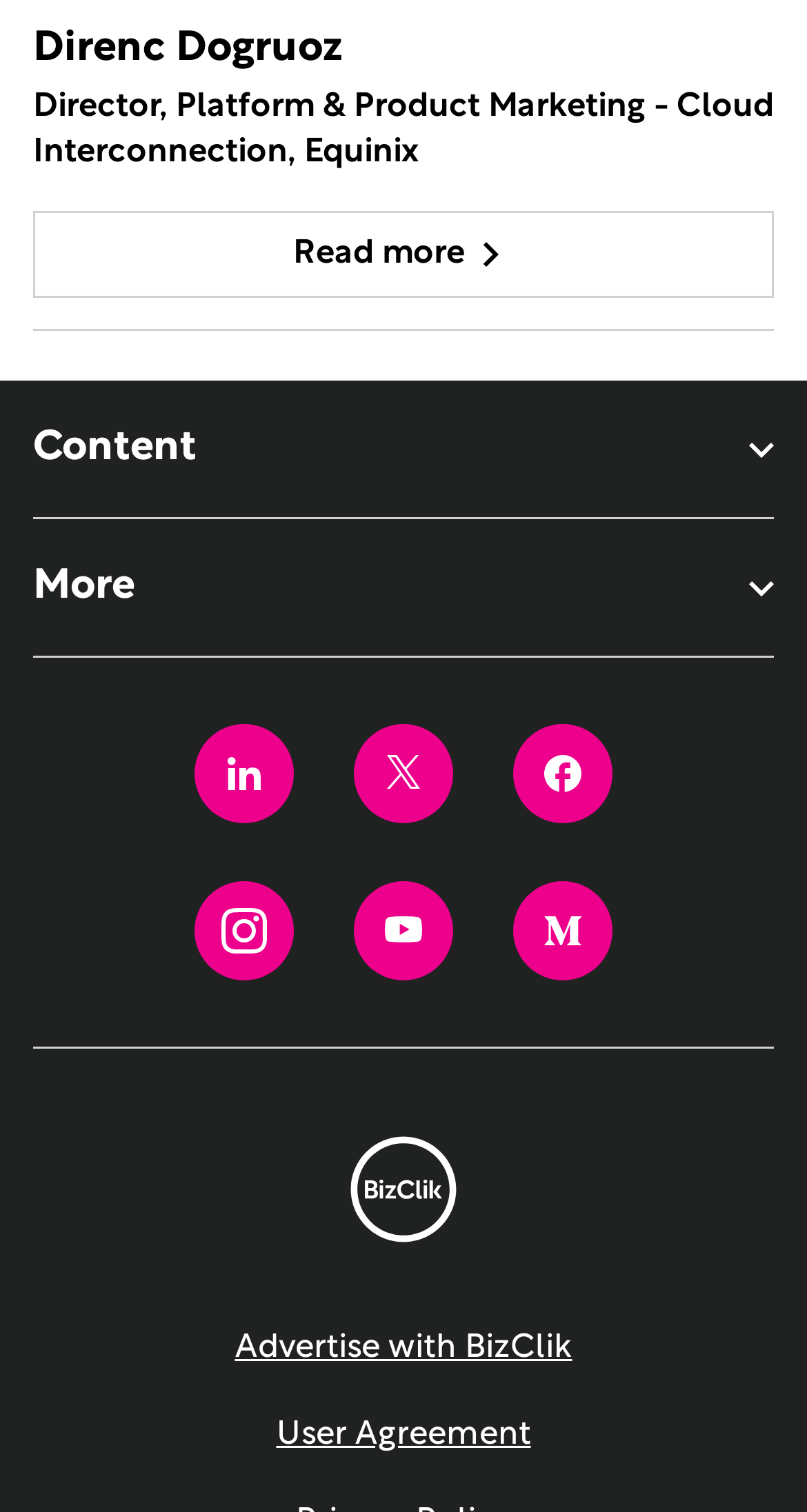Please determine the bounding box coordinates of the section I need to click to accomplish this instruction: "Click the 'Content' button".

[0.041, 0.265, 0.959, 0.328]